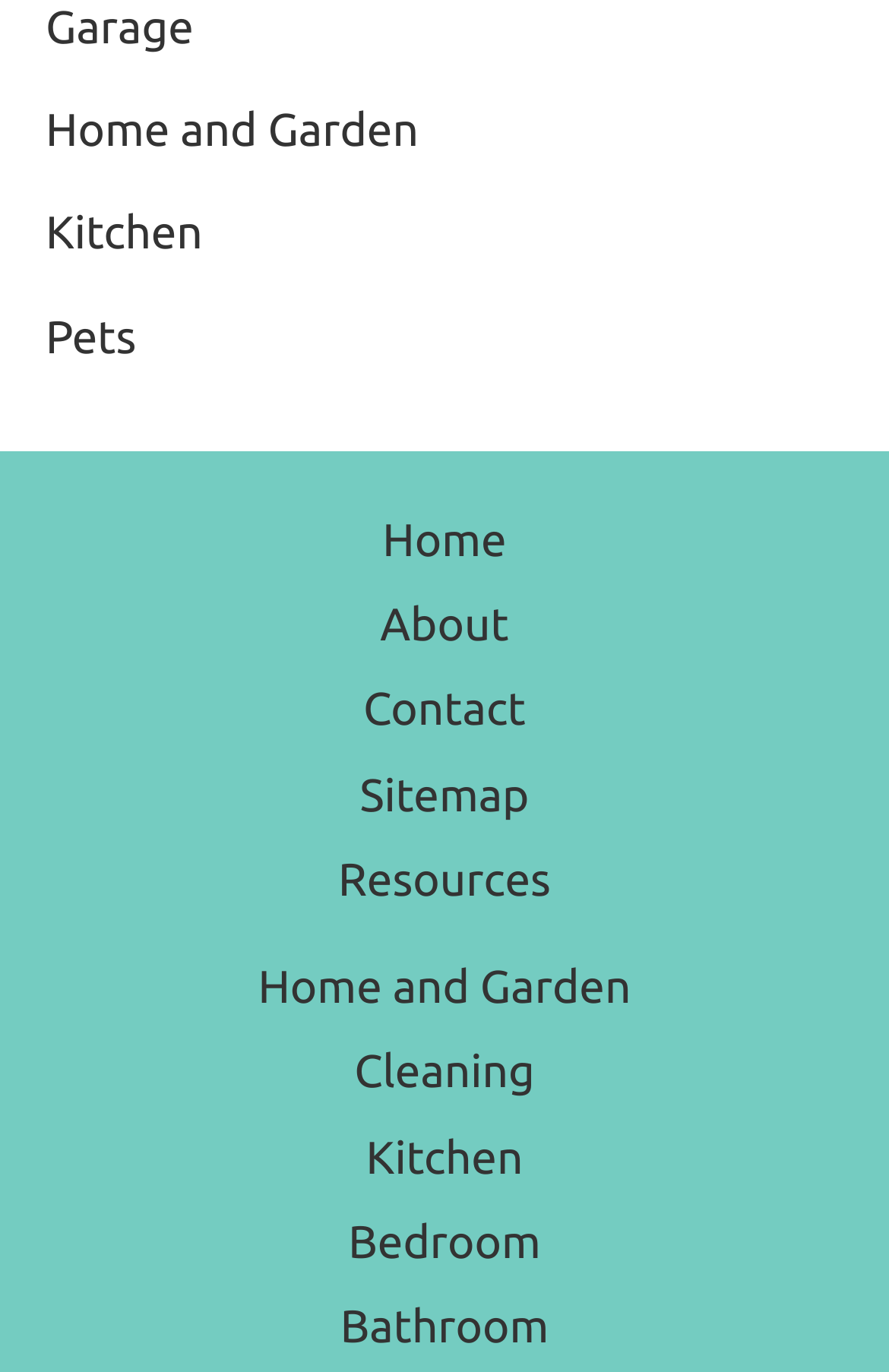How many categories are in the top navigation menu?
Give a one-word or short phrase answer based on the image.

4